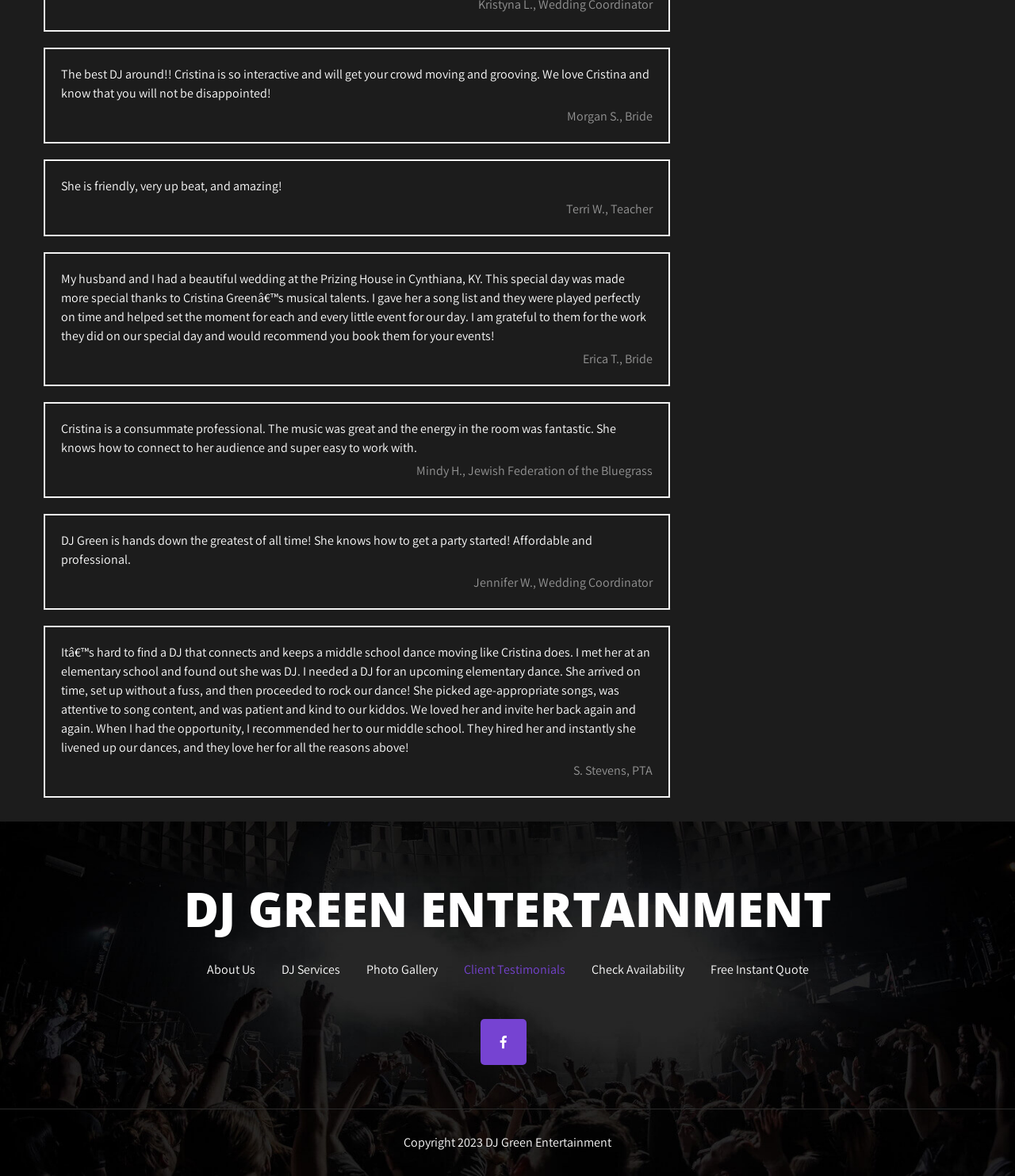What can you do on this webpage?
Could you answer the question in a detailed manner, providing as much information as possible?

The webpage has links to 'Check Availability' and 'Free Instant Quote', suggesting that visitors can use the webpage to inquire about DJ Green Entertainment's services and get a quote for their event.